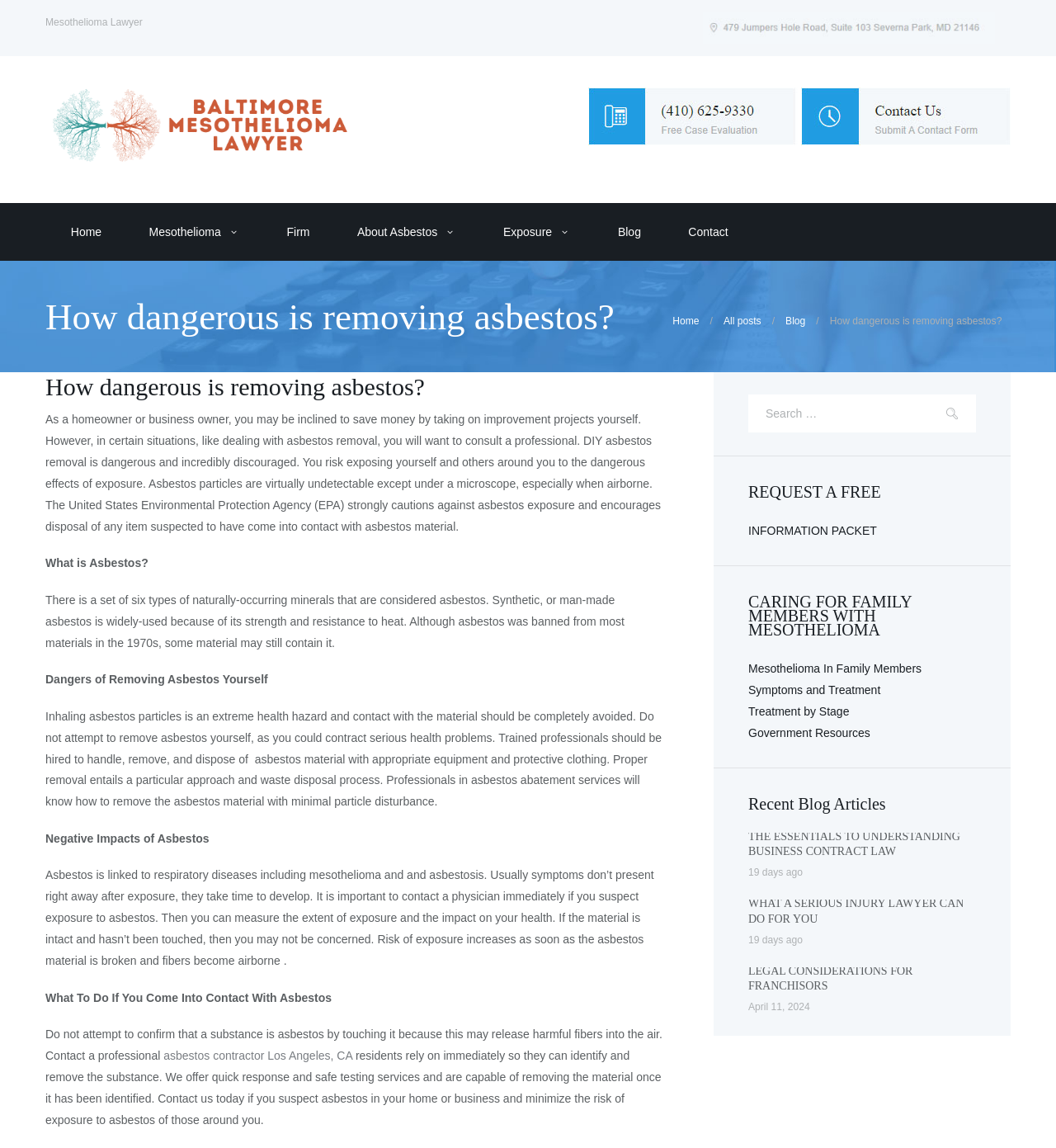Locate the bounding box coordinates of the element's region that should be clicked to carry out the following instruction: "Get a free information packet". The coordinates need to be four float numbers between 0 and 1, i.e., [left, top, right, bottom].

[0.709, 0.457, 0.83, 0.468]